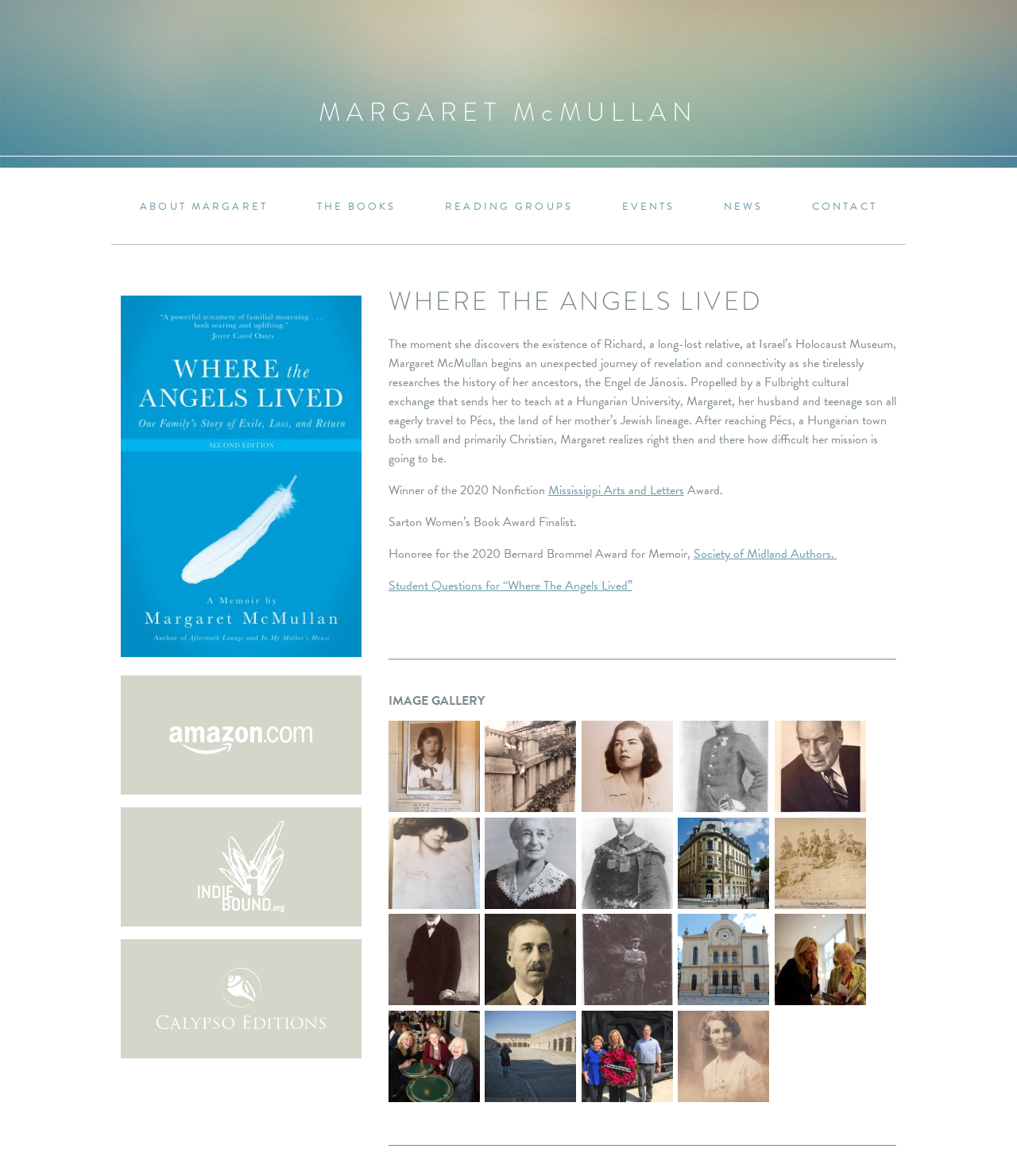Generate a thorough caption that explains the contents of the webpage.

The webpage is about Margaret McMullan, an author, and her book "Where The Angels Lived". At the top, there is a heading with the author's name, followed by a row of links to different sections of the website, including "About Margaret", "The Books", "Reading Groups", "Events", "News", and "Contact".

Below the links, there is a header with the title "Where The Angels Lived", followed by a paragraph describing the book. The book is about the author's journey to discover her ancestors' history, and it has won several awards, including the 2020 Nonfiction Mississippi Arts and Letters Award and the Sarton Women's Book Award.

Underneath the book description, there is an image gallery with 15 images, arranged in three rows of five images each. The images are likely related to the book or the author's journey.

To the left of the image gallery, there is a column with several links and images. The links appear to be related to the book, including a link to "Student Questions for 'Where The Angels Lived'". The images are smaller and seem to be thumbnails or icons.

At the very bottom of the page, there are three more images, which may be related to the book or the author's other works.